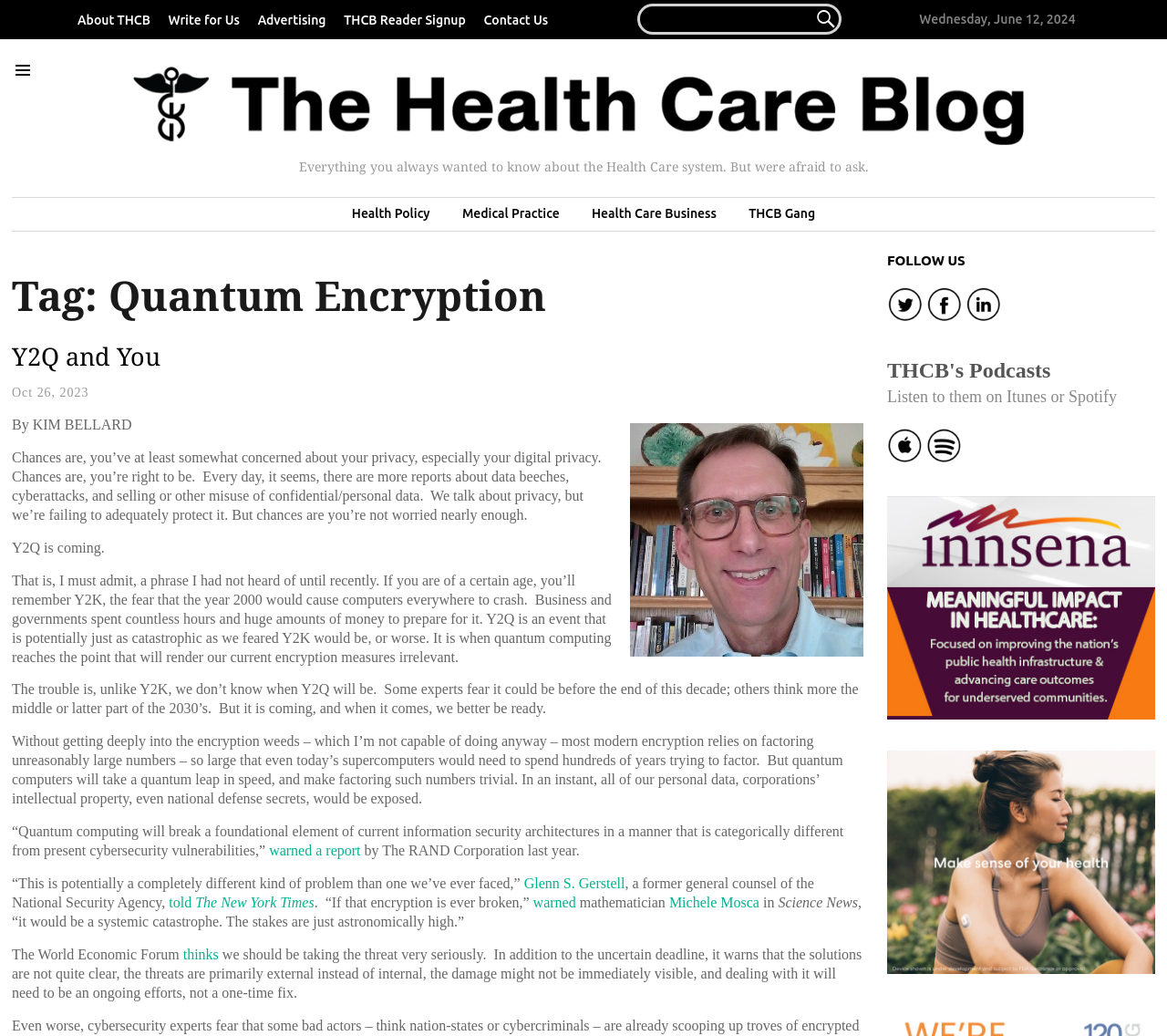Using the image as a reference, answer the following question in as much detail as possible:
What is the date of the article 'Y2Q and You'?

I found the date of the article 'Y2Q and You' by looking at the time element [190] which has a StaticText [564] with the content 'Oct 26, 2023'.